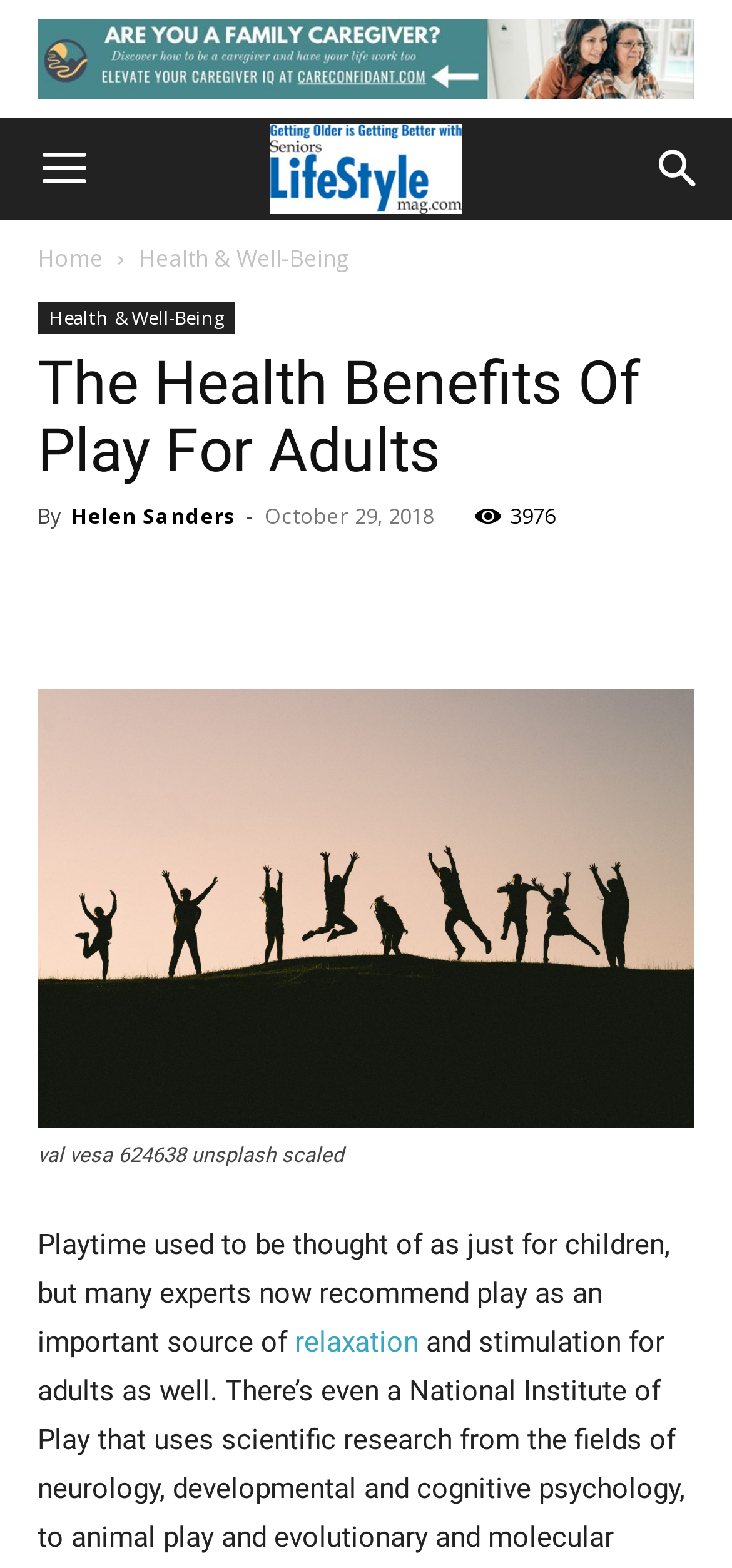What is the category of the webpage?
Examine the image and give a concise answer in one word or a short phrase.

Health & Well-Being